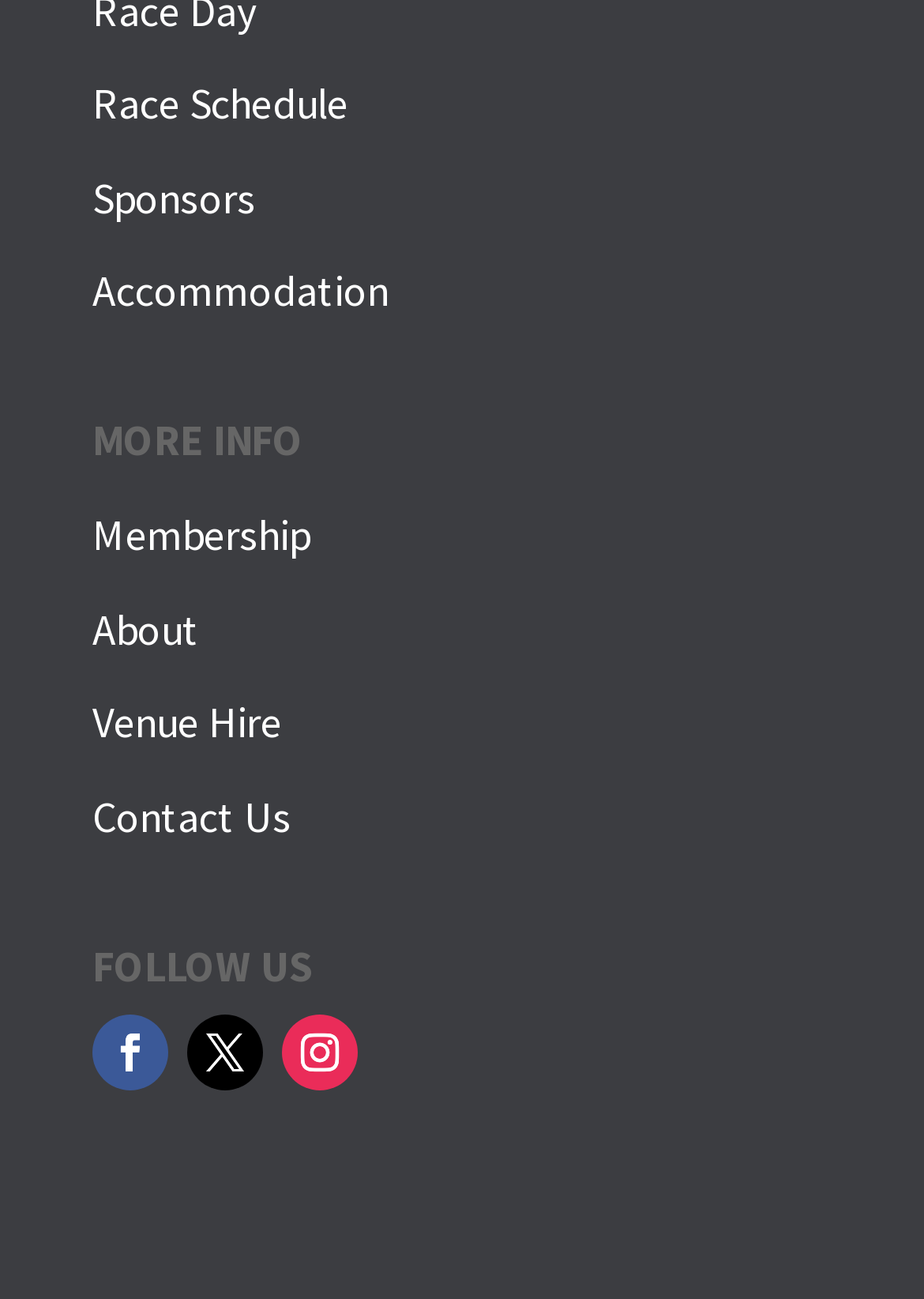Provide a short answer to the following question with just one word or phrase: What is the last link on the webpage?

Contact Us